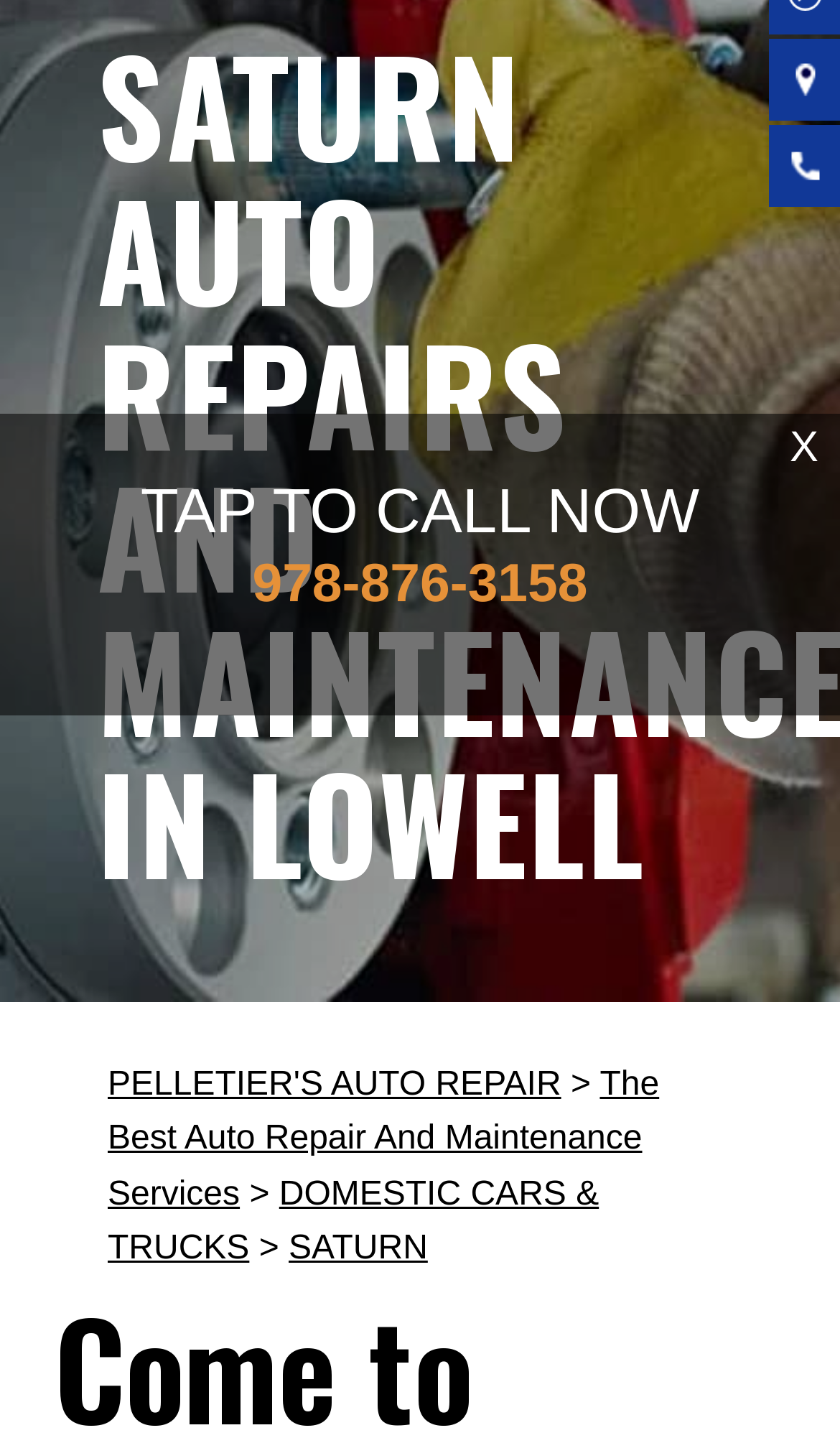Please provide the bounding box coordinate of the region that matches the element description: TAP TO CALL NOW 978-876-3158. Coordinates should be in the format (top-left x, top-left y, bottom-right x, bottom-right y) and all values should be between 0 and 1.

[0.0, 0.288, 1.0, 0.498]